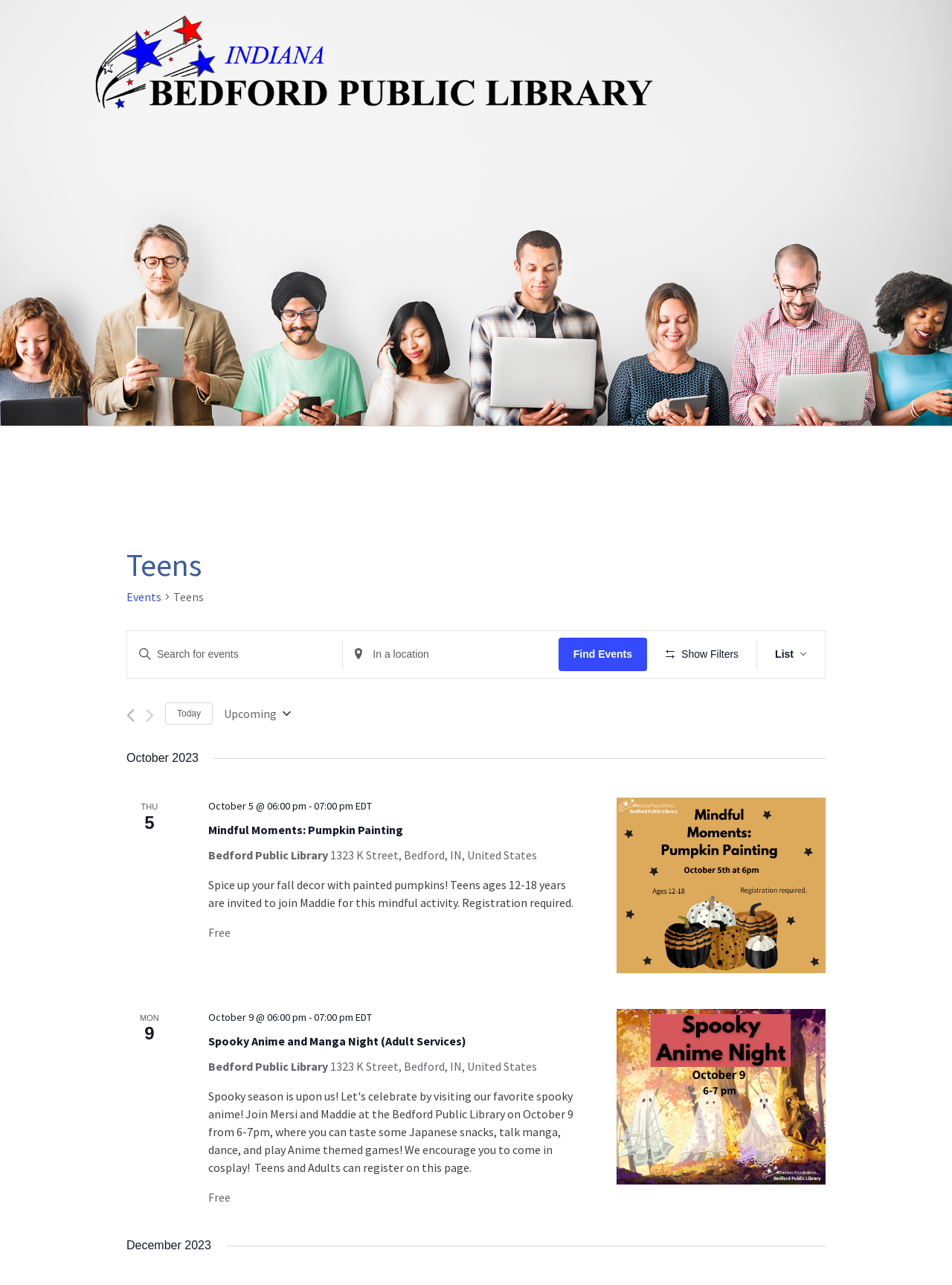Please find the bounding box coordinates of the element that must be clicked to perform the given instruction: "Search for events by keyword". The coordinates should be four float numbers from 0 to 1, i.e., [left, top, right, bottom].

[0.134, 0.491, 0.36, 0.527]